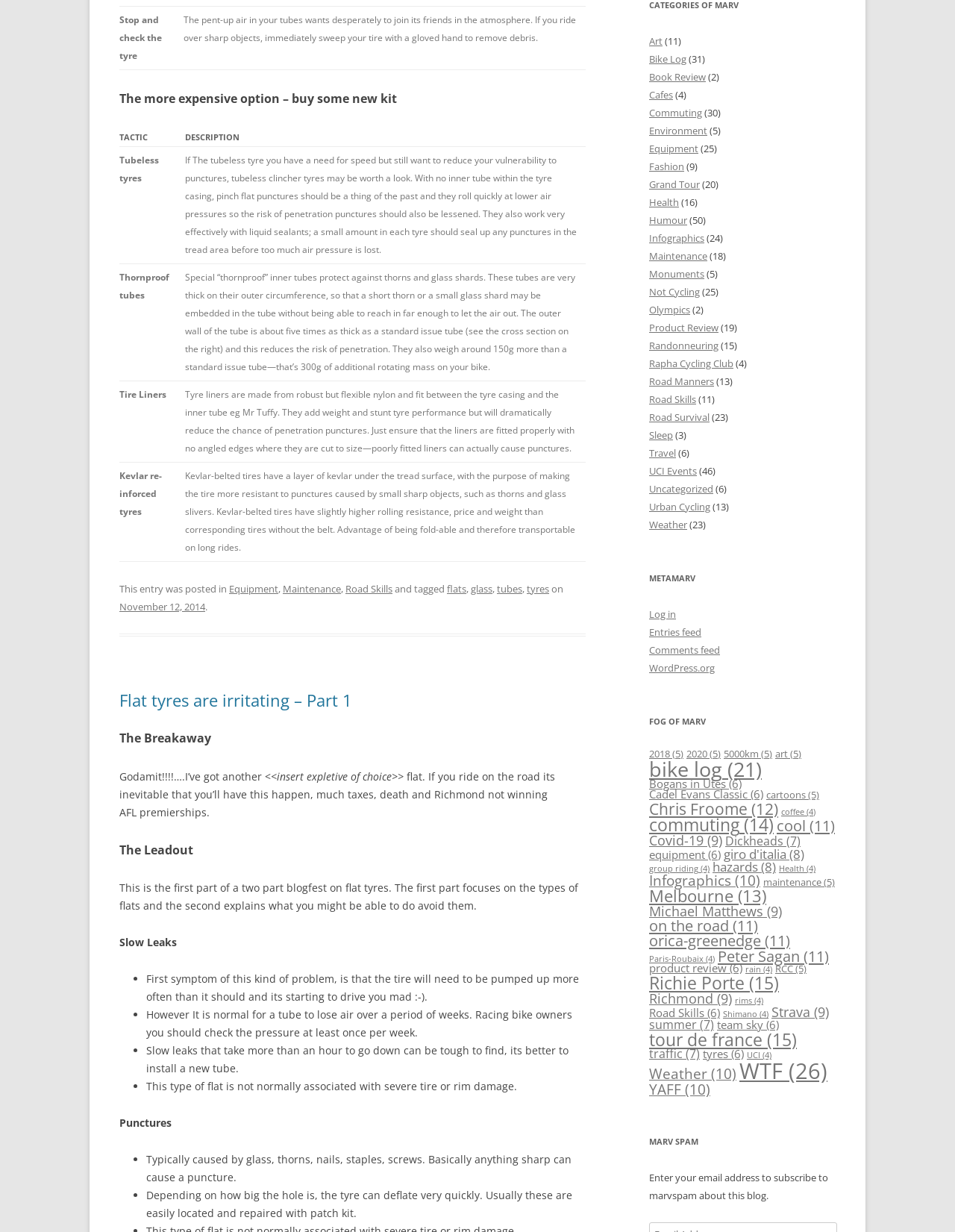Please identify the bounding box coordinates of the area that needs to be clicked to follow this instruction: "Click the 'Equipment' link".

[0.24, 0.472, 0.291, 0.483]